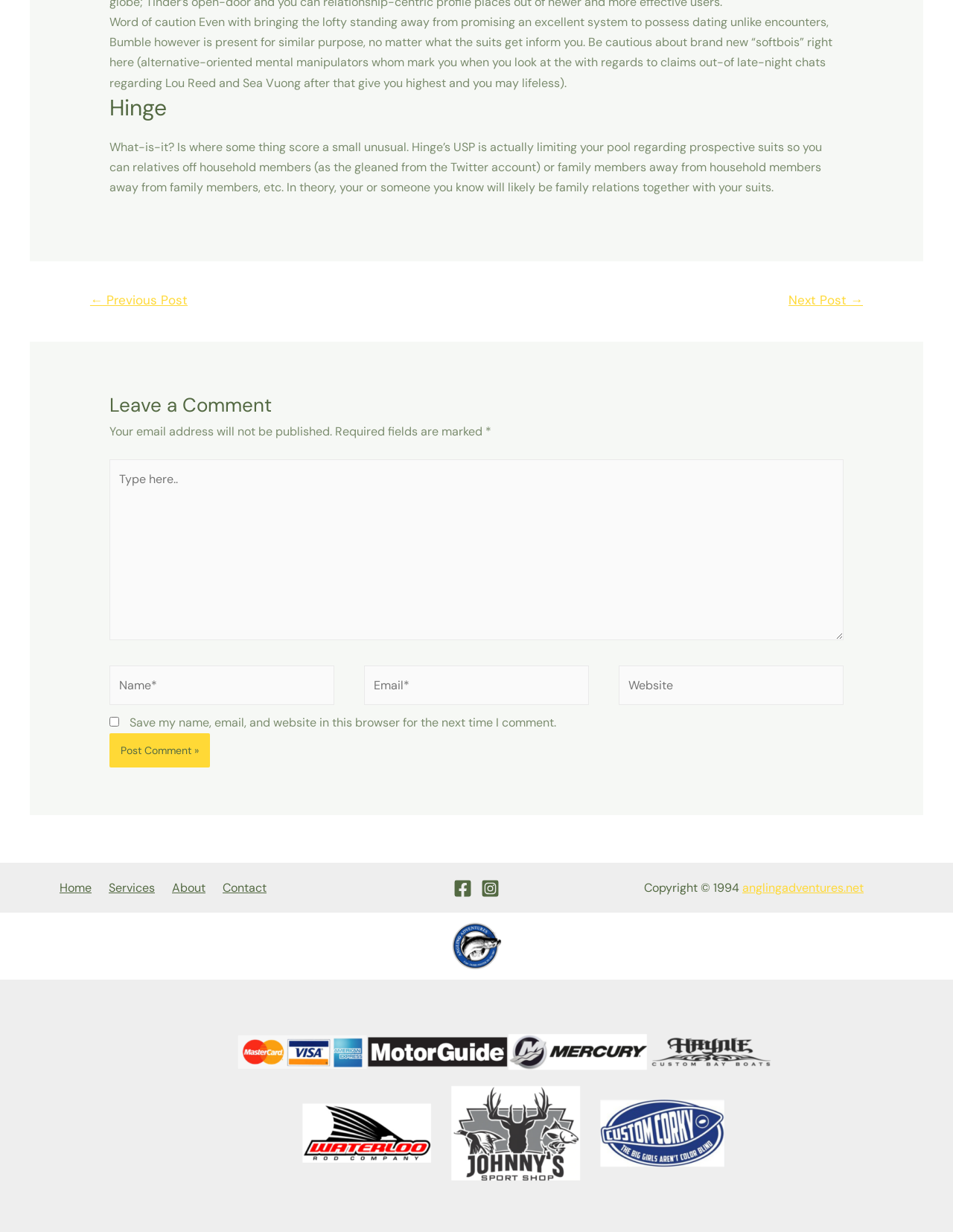Locate the bounding box coordinates of the element that should be clicked to fulfill the instruction: "Type in the comment field".

[0.115, 0.373, 0.885, 0.52]